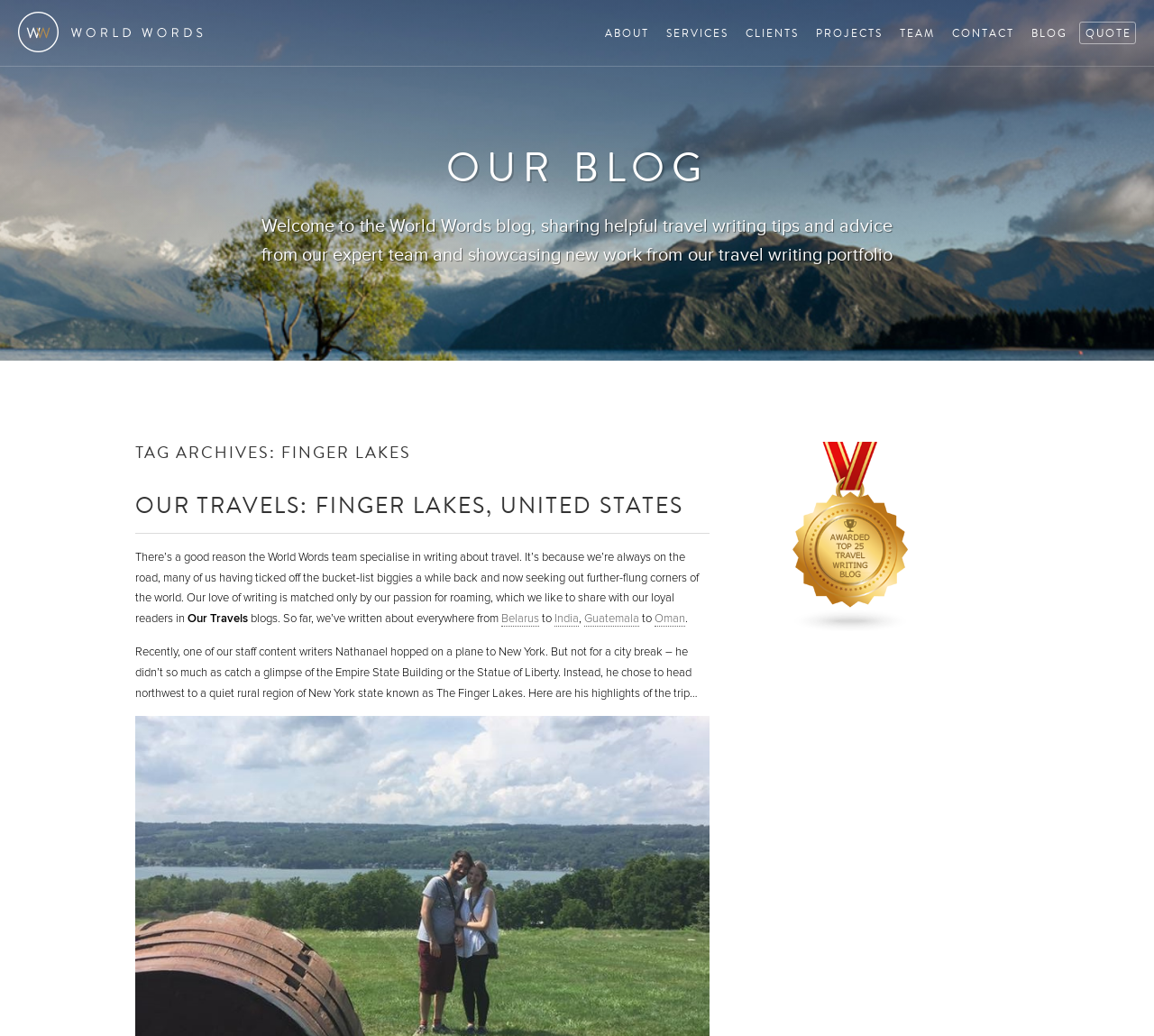Extract the bounding box coordinates for the UI element described as: "Belarus".

[0.434, 0.59, 0.467, 0.605]